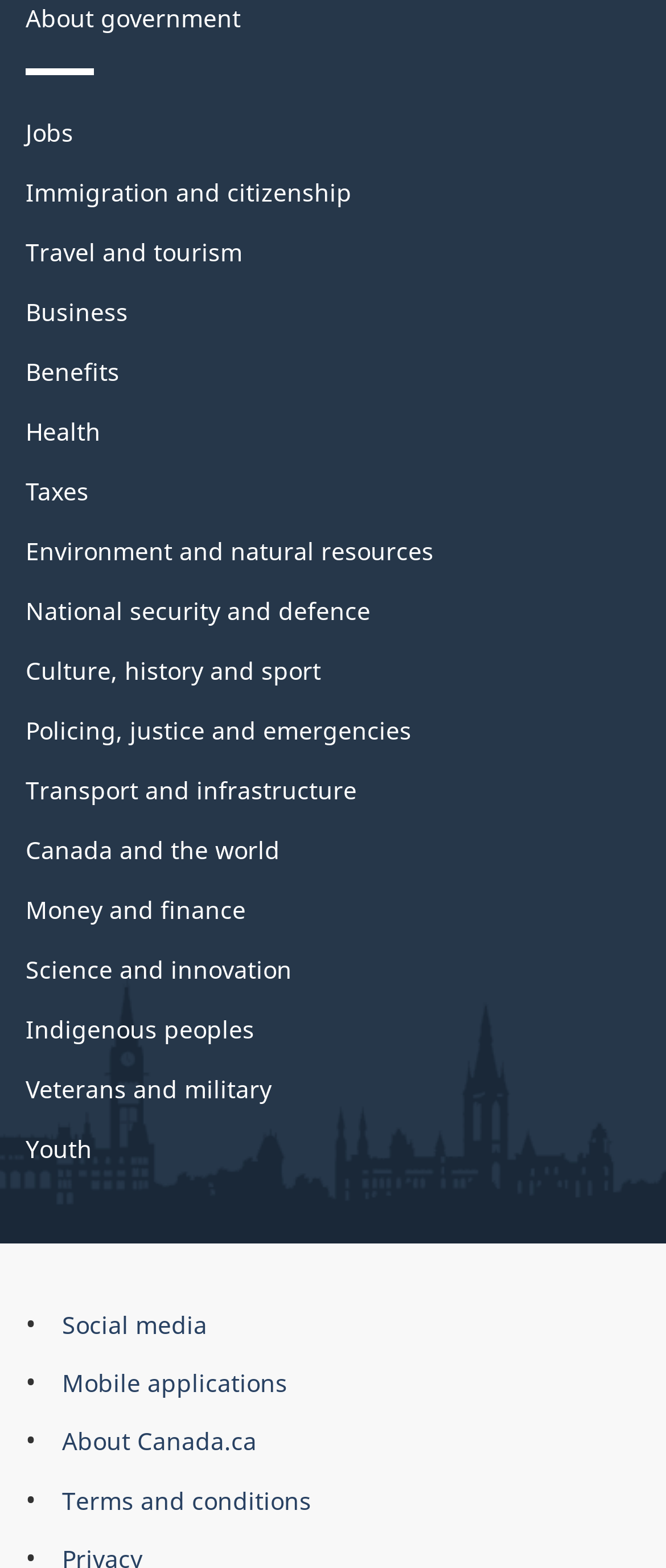What is the topic of the link above 'Business'?
Using the image, answer in one word or phrase.

Travel and tourism